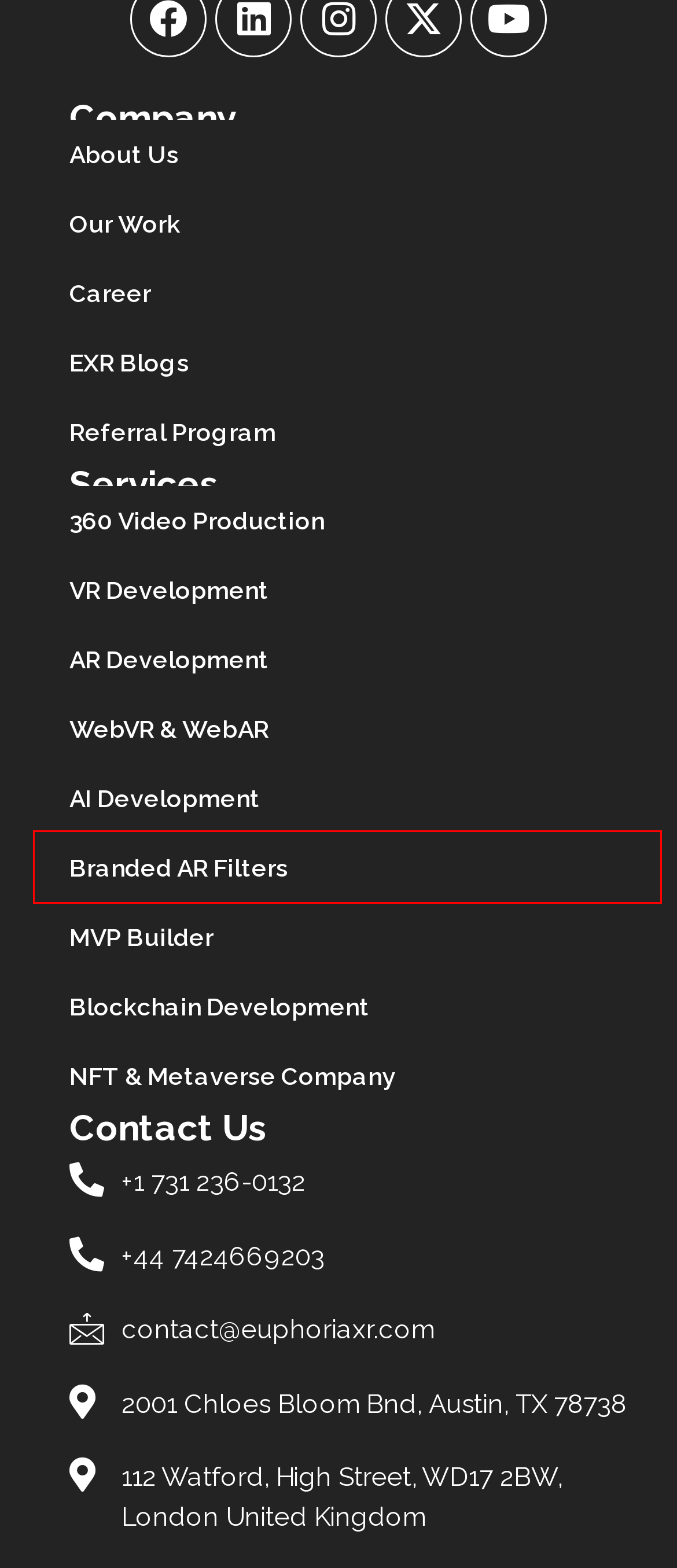After examining the screenshot of a webpage with a red bounding box, choose the most accurate webpage description that corresponds to the new page after clicking the element inside the red box. Here are the candidates:
A. 360 Video Production Company - 360 Video Services
B. NFT Makers & Metaverse Development Company In USA
C. Virtual Reality Development - VR Companies - VR Services
D. Branded AR Filters Development Agency - AR Lens
E. Augmented Reality Development - AR Companies - AR Services
F. No 1 Blockchain Development Company & Consulting Services
G. Hire For #1 Best MVP Builder In USA | Euphoria XR
H. Metaverse Development Company USA - Referral Program

D